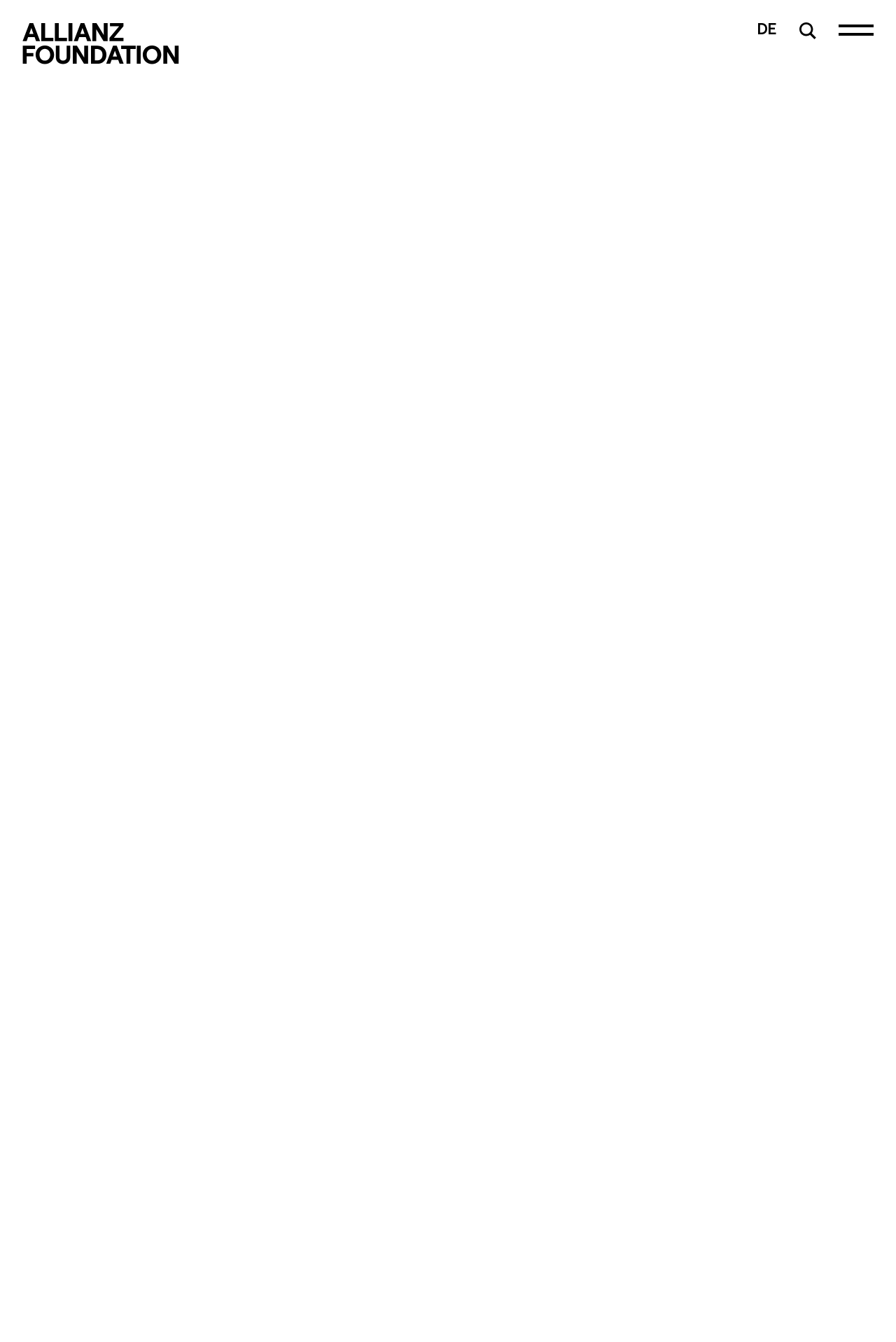Identify and provide the bounding box coordinates of the UI element described: "parent_node: DE title="Home"". The coordinates should be formatted as [left, top, right, bottom], with each number being a float between 0 and 1.

[0.025, 0.017, 0.2, 0.048]